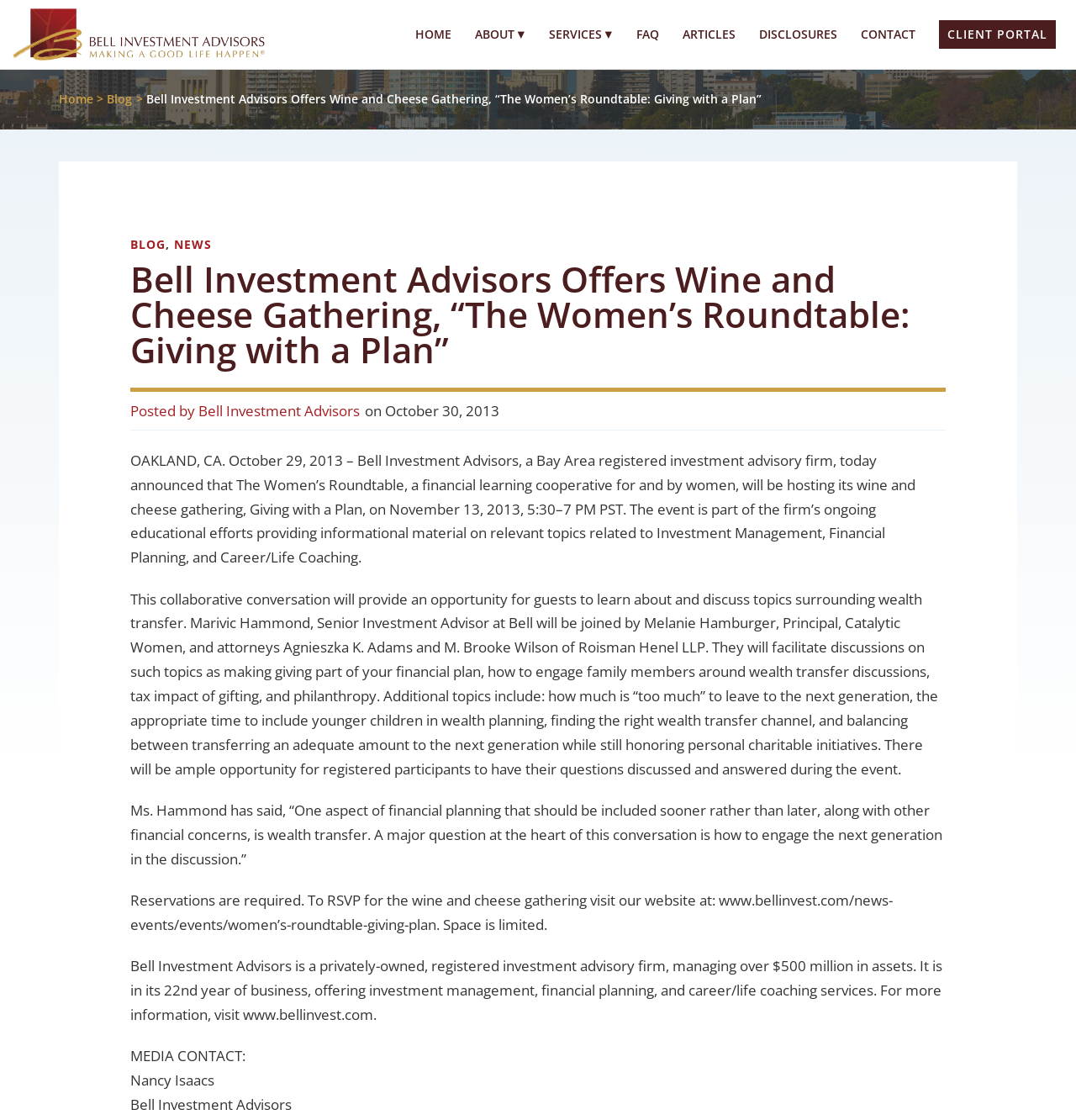Predict the bounding box of the UI element that fits this description: "alt="Bell Investment Advisors logo"".

[0.012, 0.021, 0.246, 0.038]